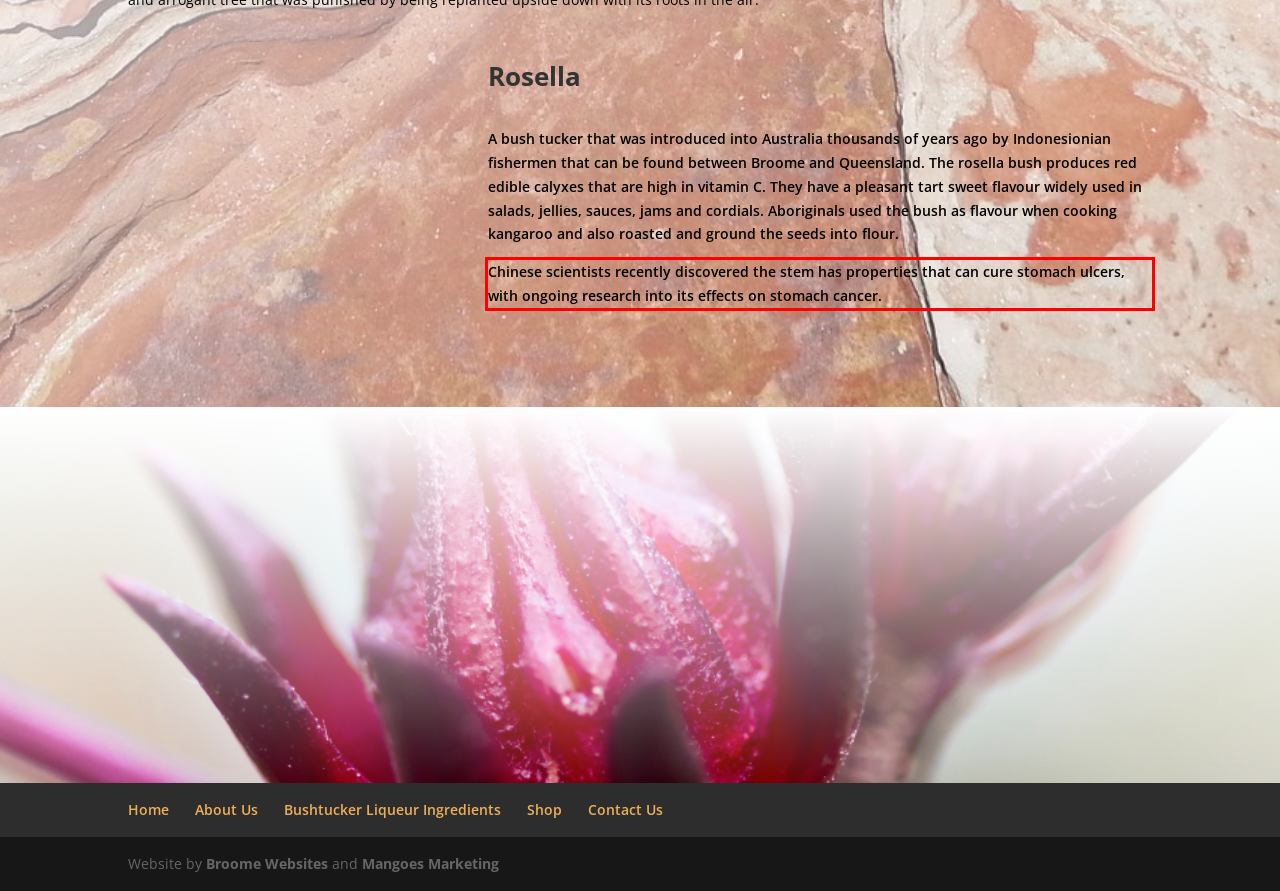Identify the text within the red bounding box on the webpage screenshot and generate the extracted text content.

Chinese scientists recently discovered the stem has properties that can cure stomach ulcers, with ongoing research into its effects on stomach cancer.